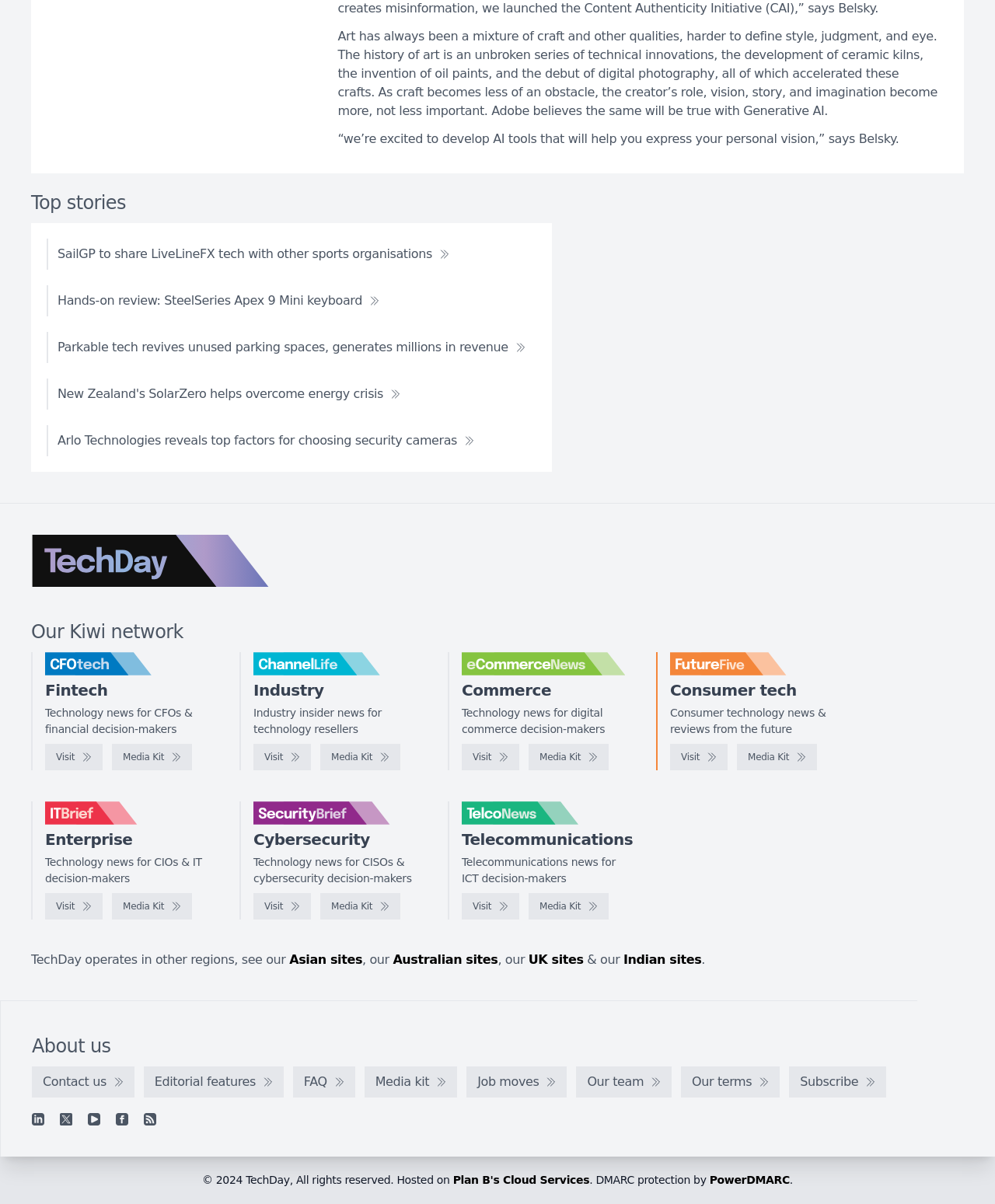What is the name of the logo on the top left?
Look at the screenshot and respond with a single word or phrase.

TechDay logo